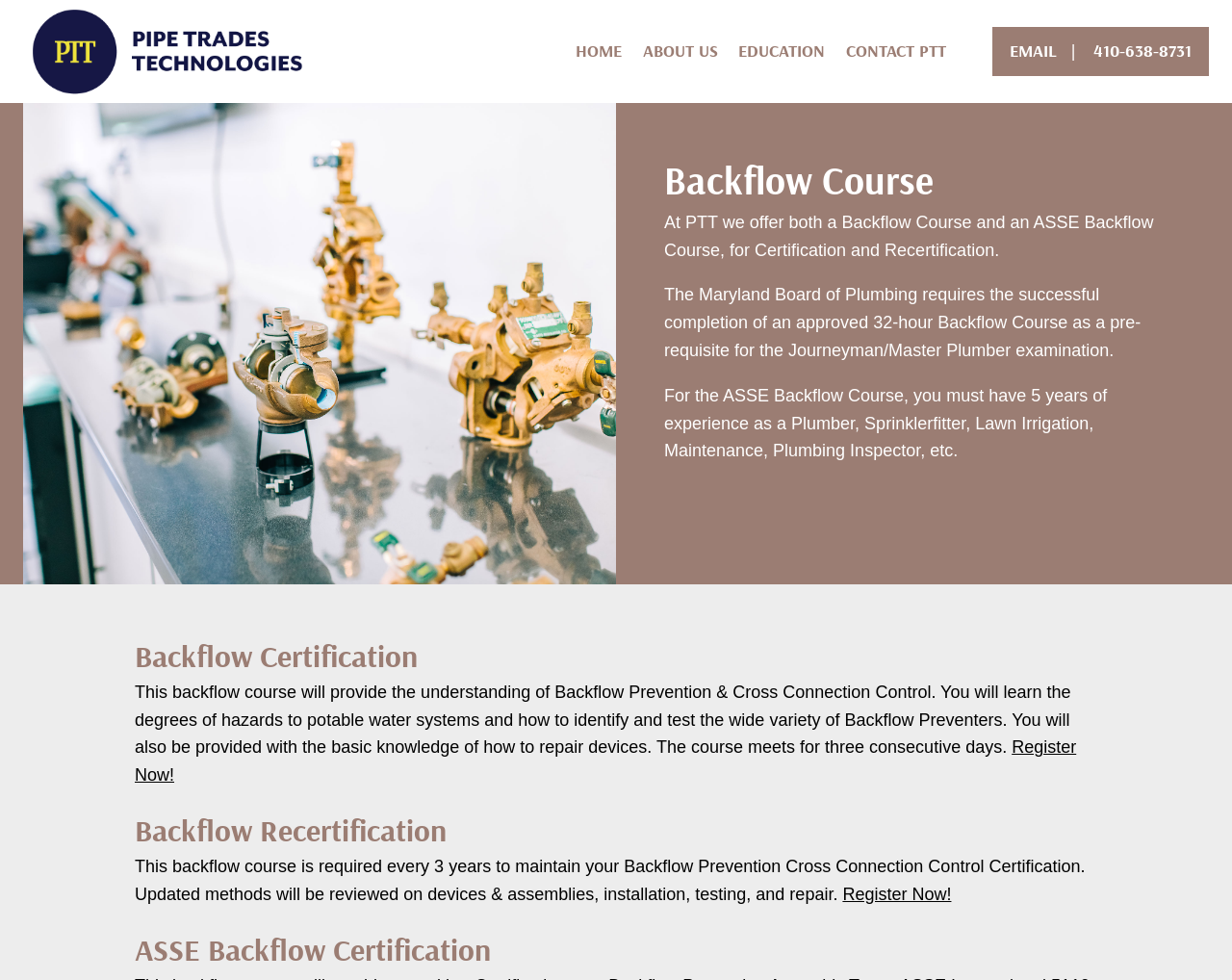How often is backflow recertification required?
Using the image as a reference, answer the question in detail.

The frequency of backflow recertification is mentioned in the paragraph describing the backflow recertification course, which states that the course is required every 3 years to maintain your Backflow Prevention Cross Connection Control Certification.